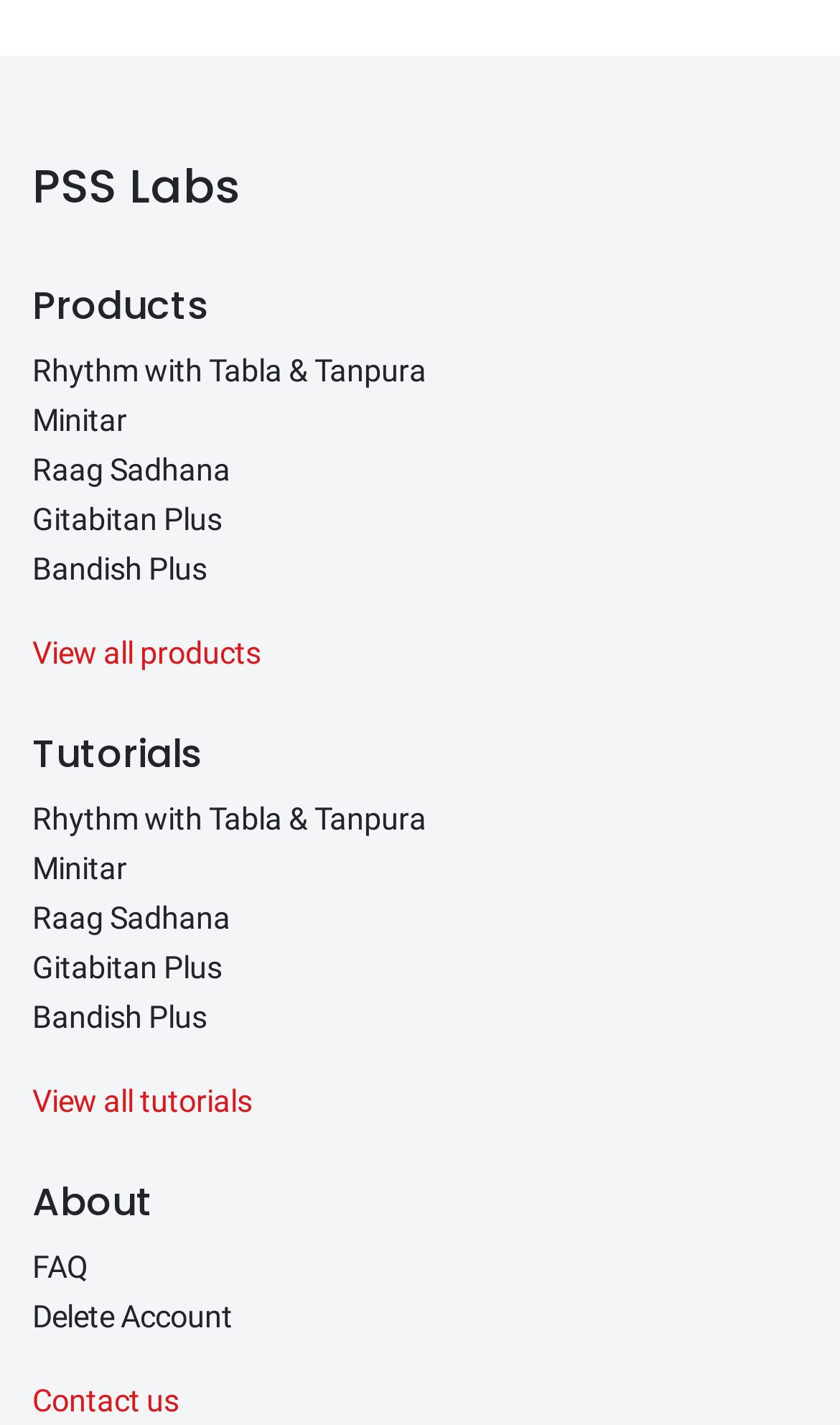Identify the bounding box coordinates for the region of the element that should be clicked to carry out the instruction: "Learn Rhythm with Tabla & Tanpura". The bounding box coordinates should be four float numbers between 0 and 1, i.e., [left, top, right, bottom].

[0.038, 0.248, 0.508, 0.274]